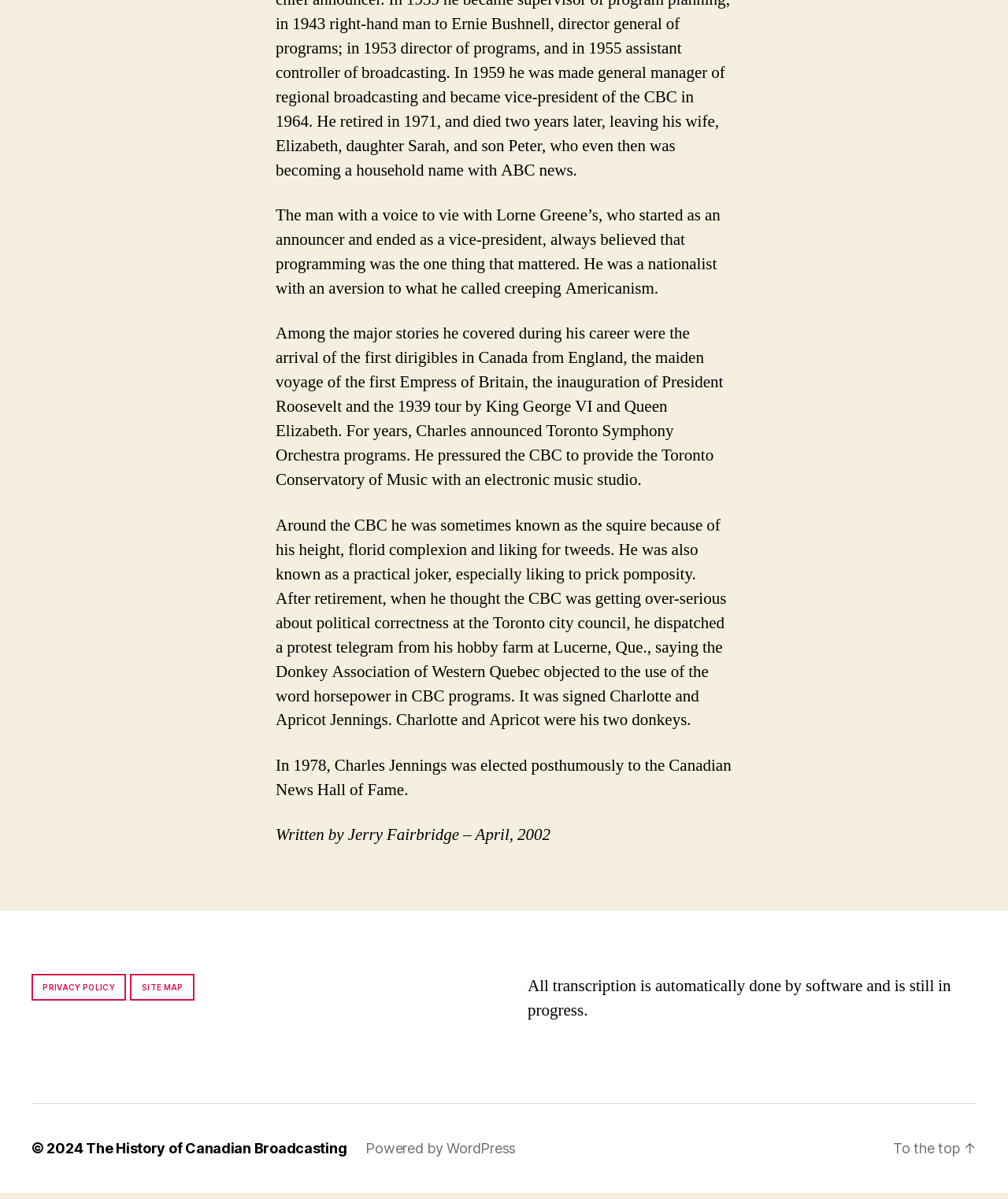Find the bounding box coordinates of the UI element according to this description: "parent_node: Email * aria-describedby="email-notes" name="email"".

None